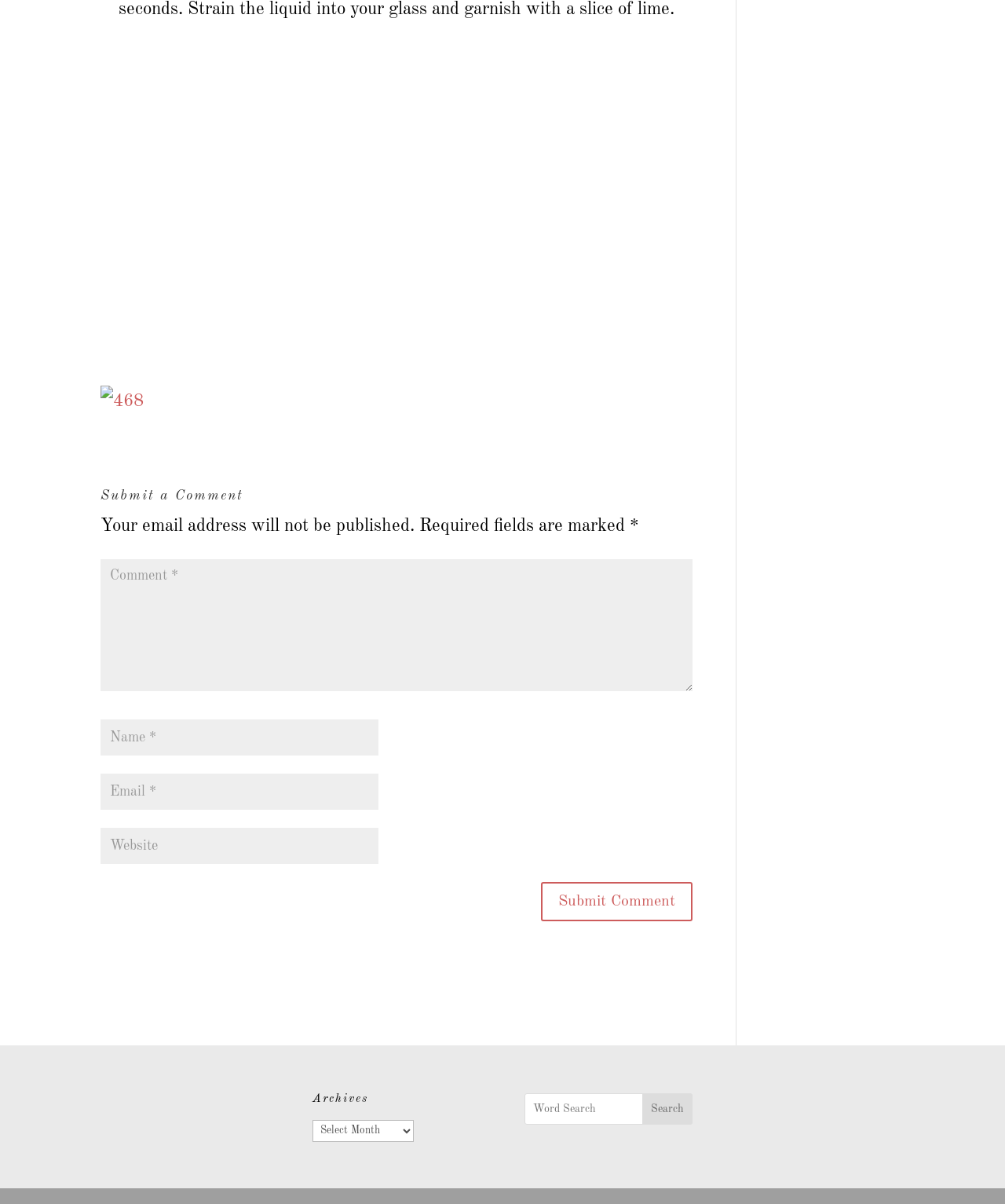Please provide the bounding box coordinates for the element that needs to be clicked to perform the following instruction: "Select an archive". The coordinates should be given as four float numbers between 0 and 1, i.e., [left, top, right, bottom].

[0.311, 0.93, 0.412, 0.948]